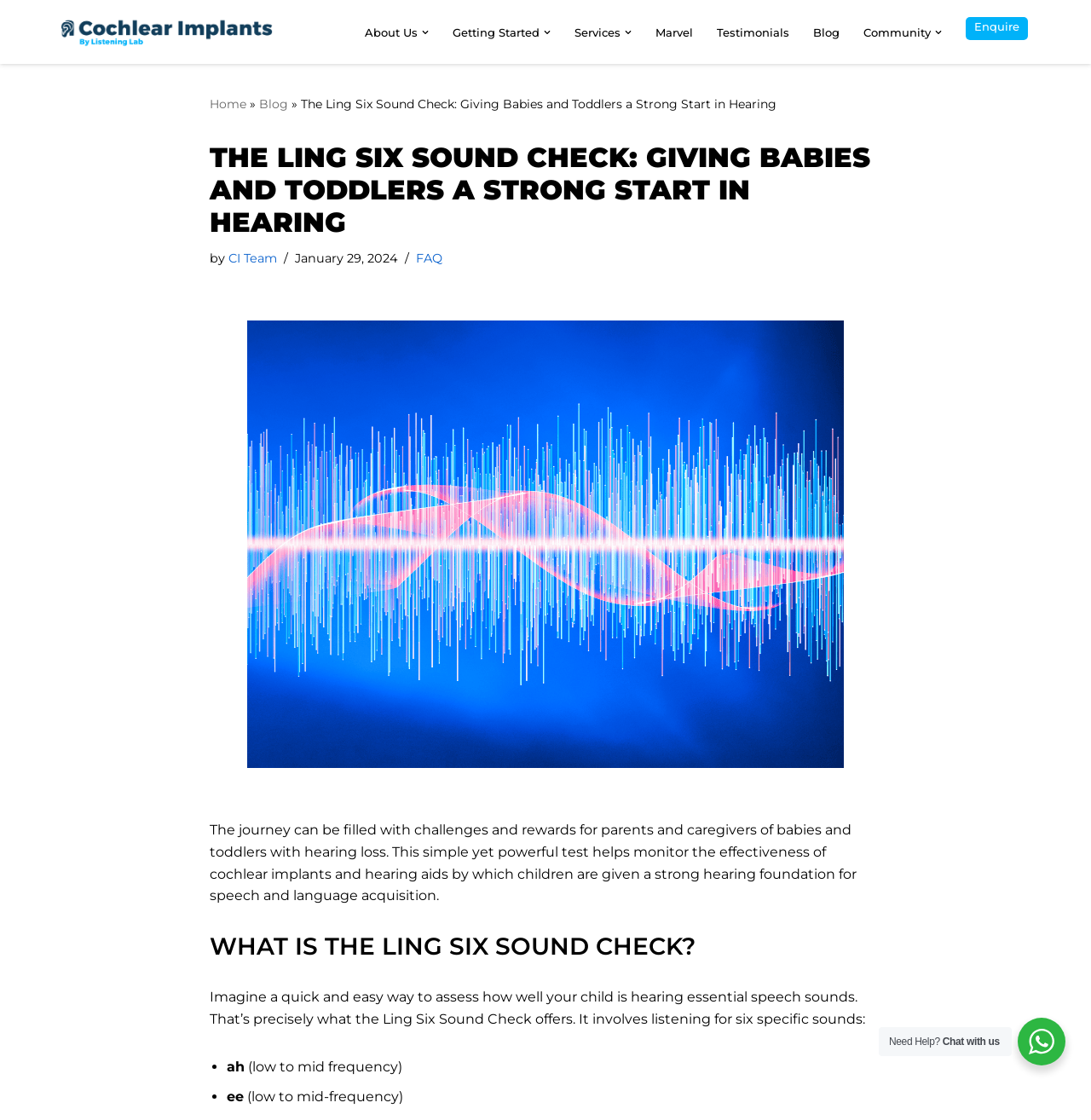What is the name of the organization behind this website?
Using the image as a reference, answer the question in detail.

I determined the answer by looking at the top navigation bar, where I found a link with the text 'Cochlear Implants Singapore'. This suggests that the organization behind this website is Cochlear Implants Singapore.